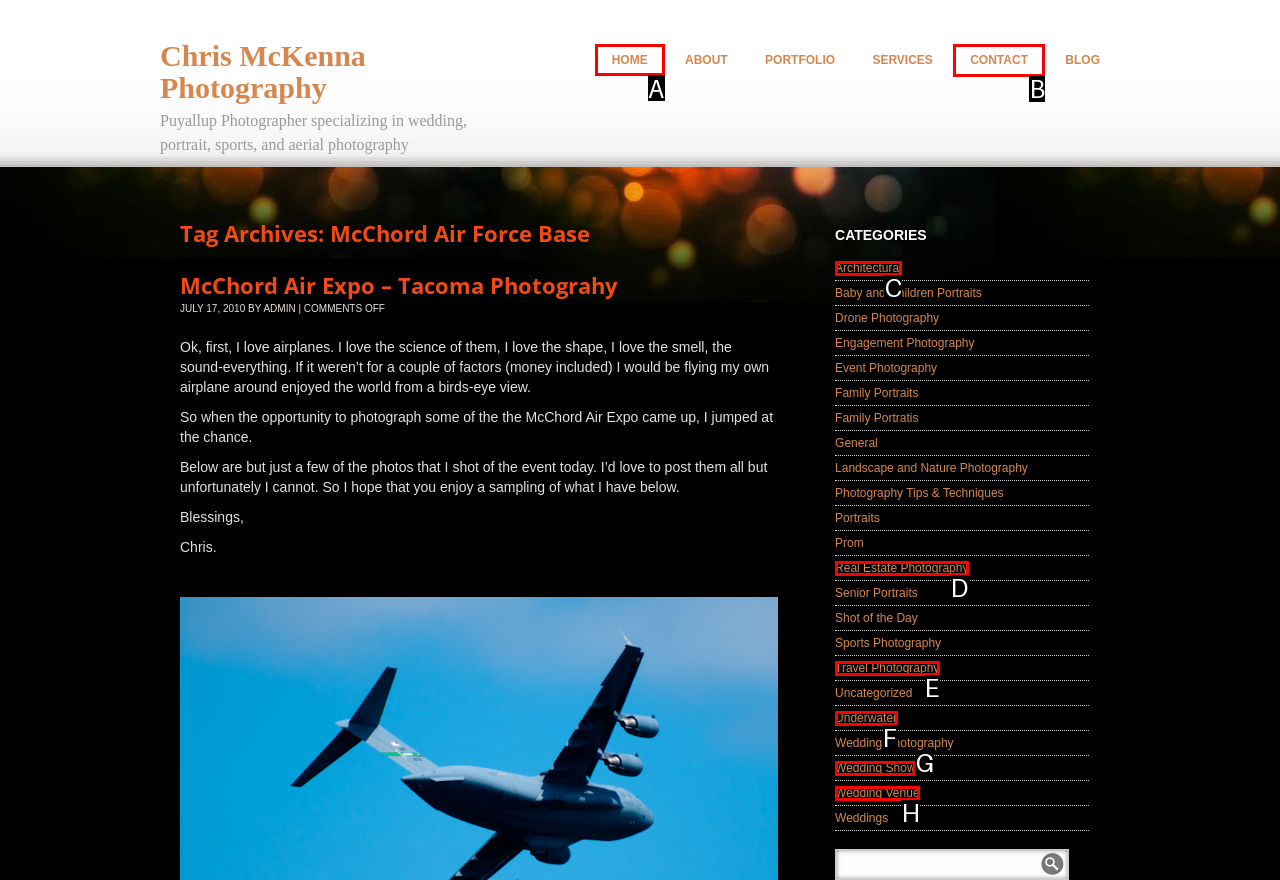Point out which HTML element you should click to fulfill the task: Click on the 'HOME' link.
Provide the option's letter from the given choices.

A